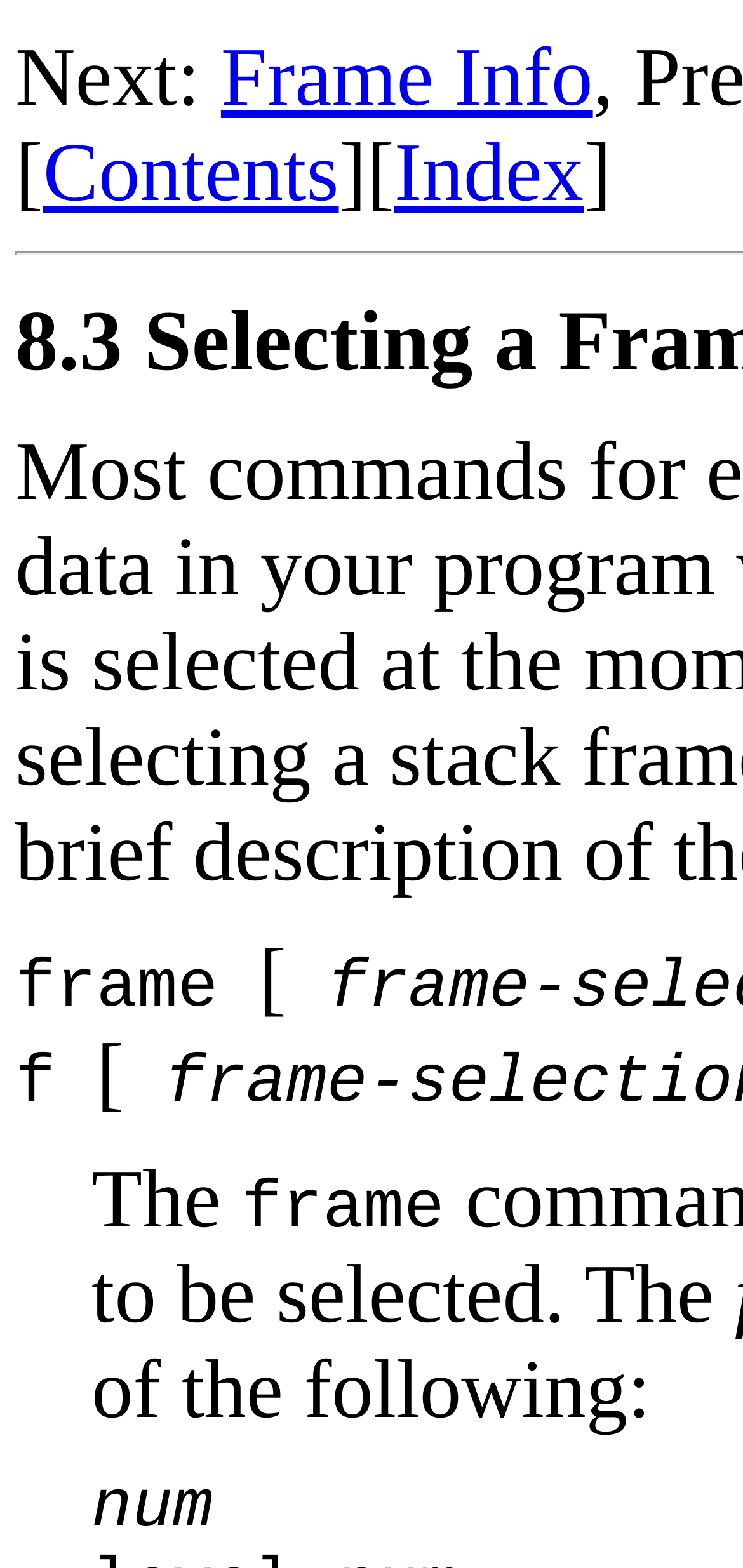Use a single word or phrase to answer the question:
How many links are there on the webpage?

3